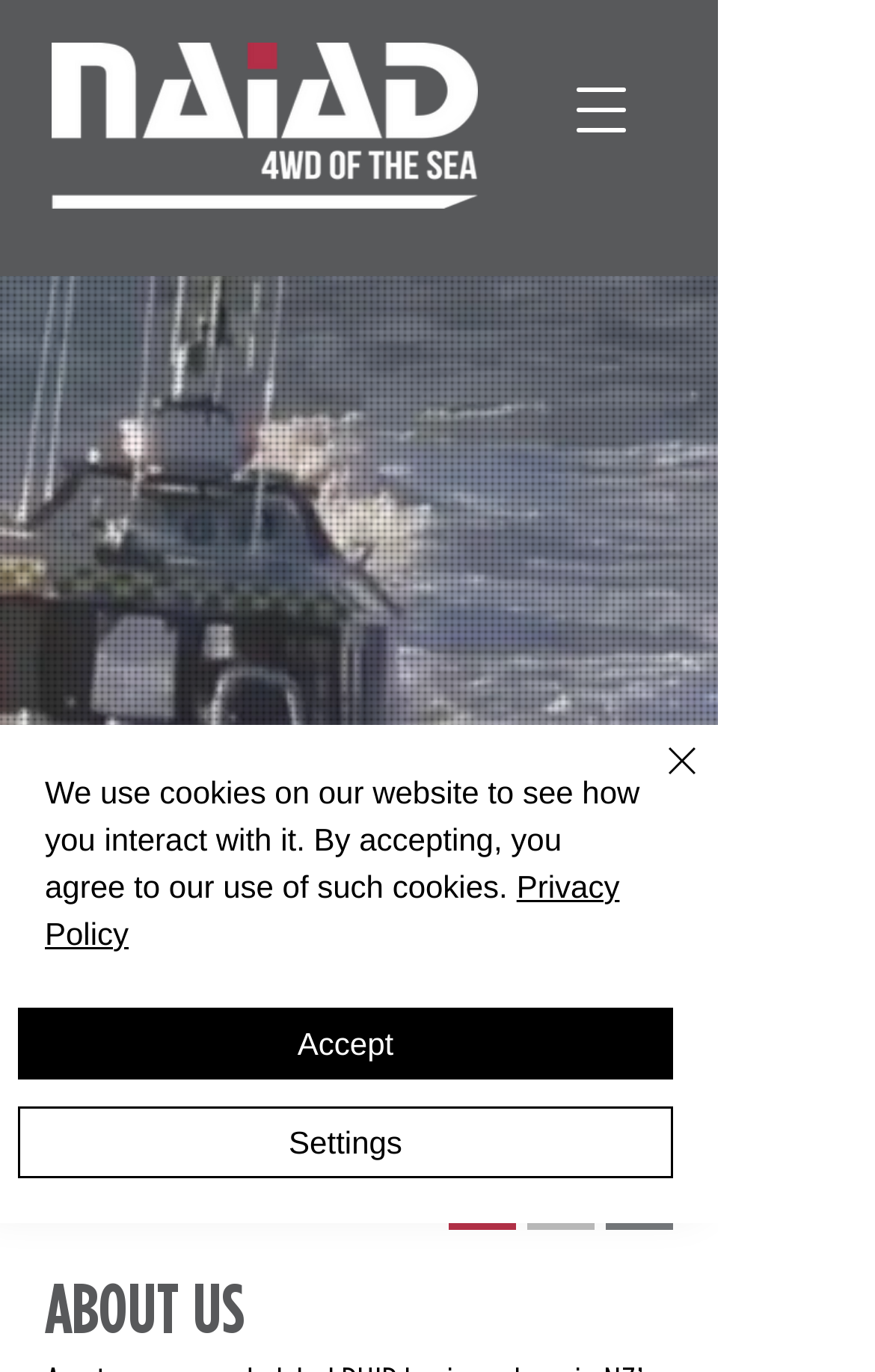What is the text of the alert message?
Refer to the image and provide a concise answer in one word or phrase.

We use cookies on our website...